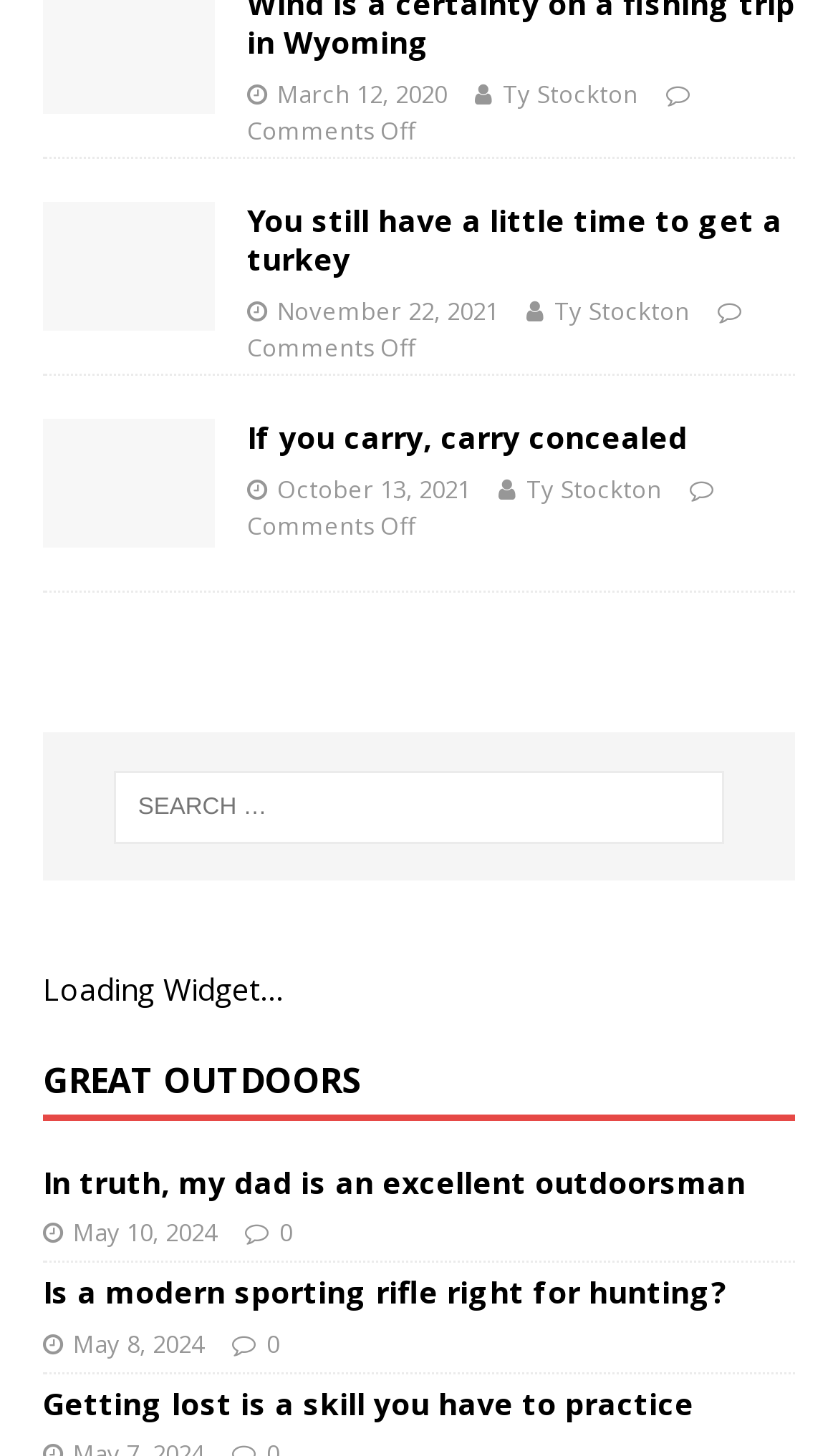Locate the bounding box coordinates of the element's region that should be clicked to carry out the following instruction: "Read the article Cory Schwartz—An Icon Takes a Bow: Part II". The coordinates need to be four float numbers between 0 and 1, i.e., [left, top, right, bottom].

None